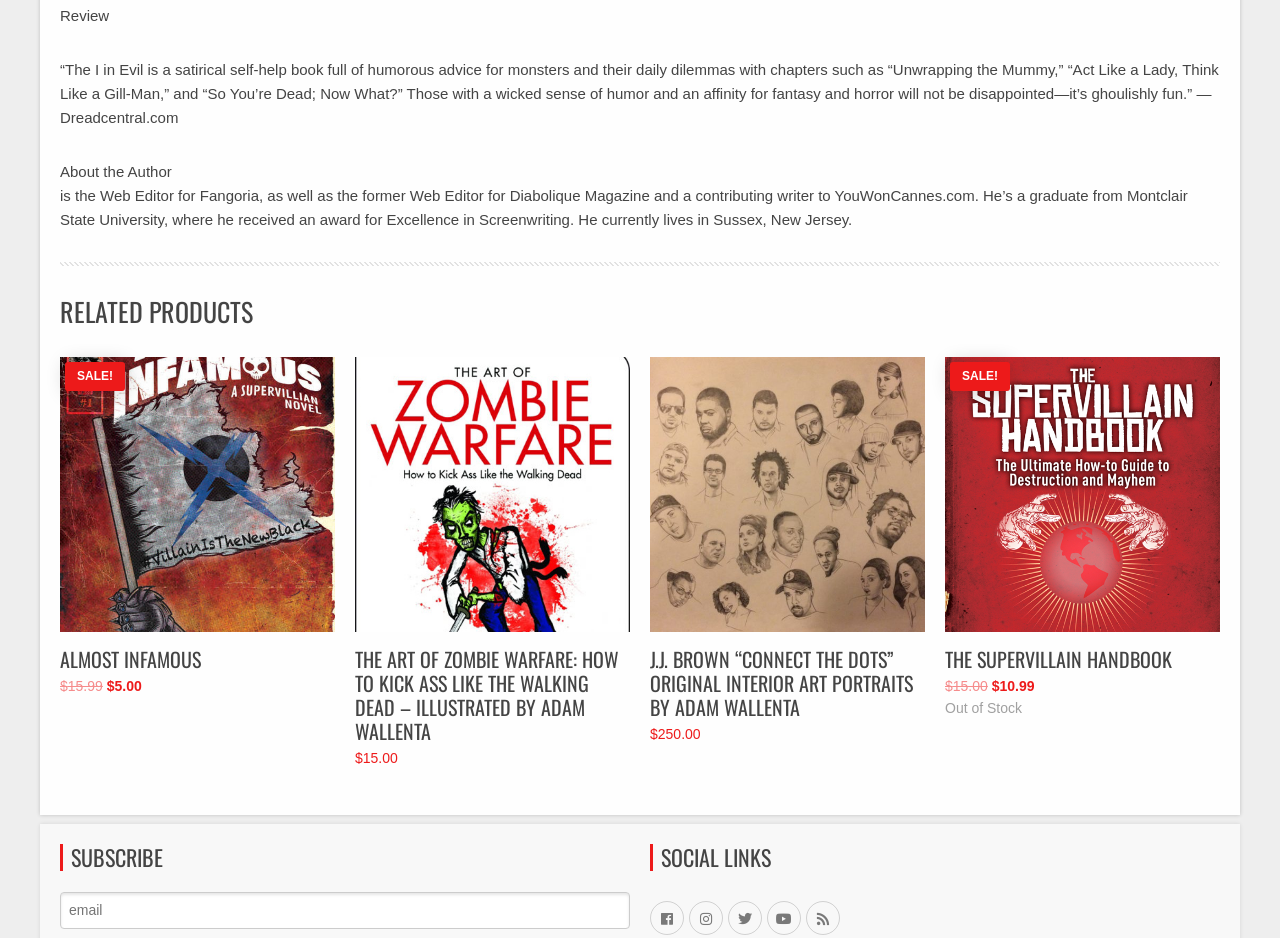Please answer the following question using a single word or phrase: 
What is the price of the book 'Almost Infamous'?

$5.00